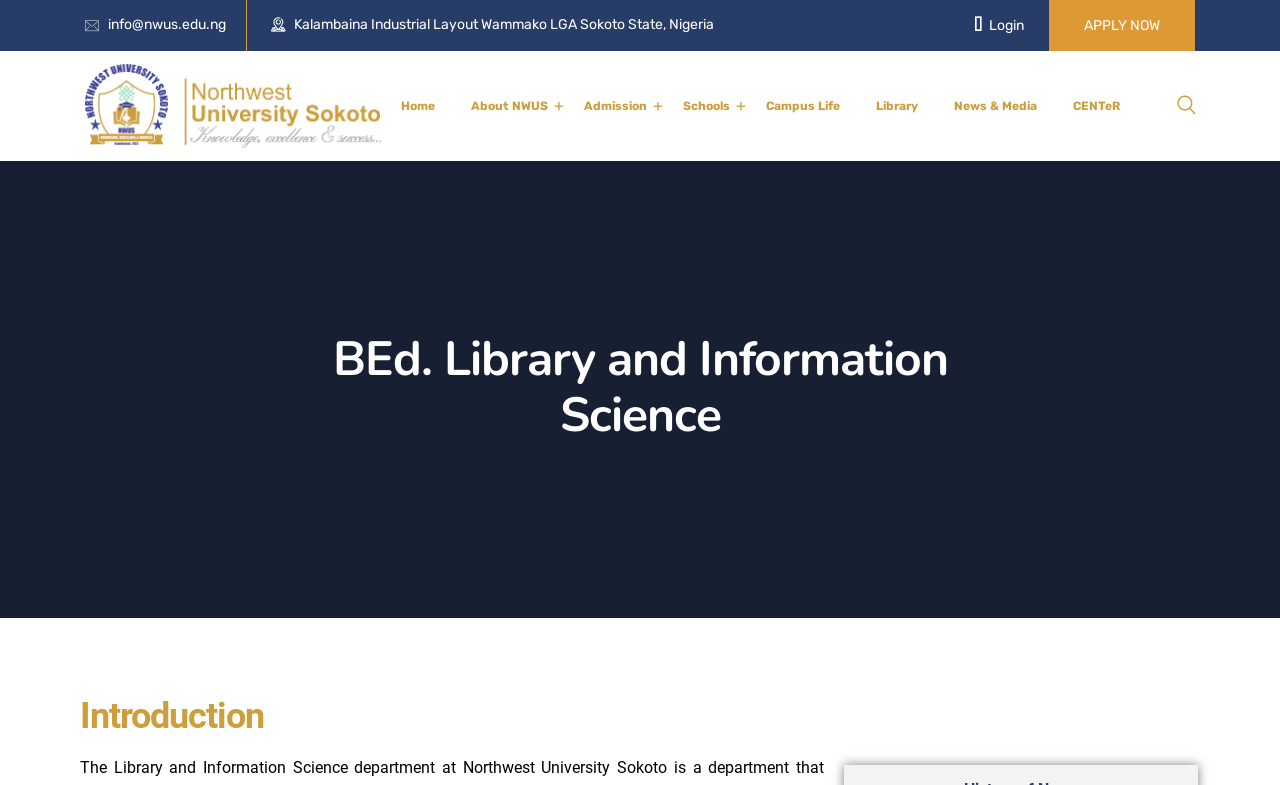Determine the bounding box coordinates of the element that should be clicked to execute the following command: "check the contact email".

[0.084, 0.021, 0.177, 0.042]